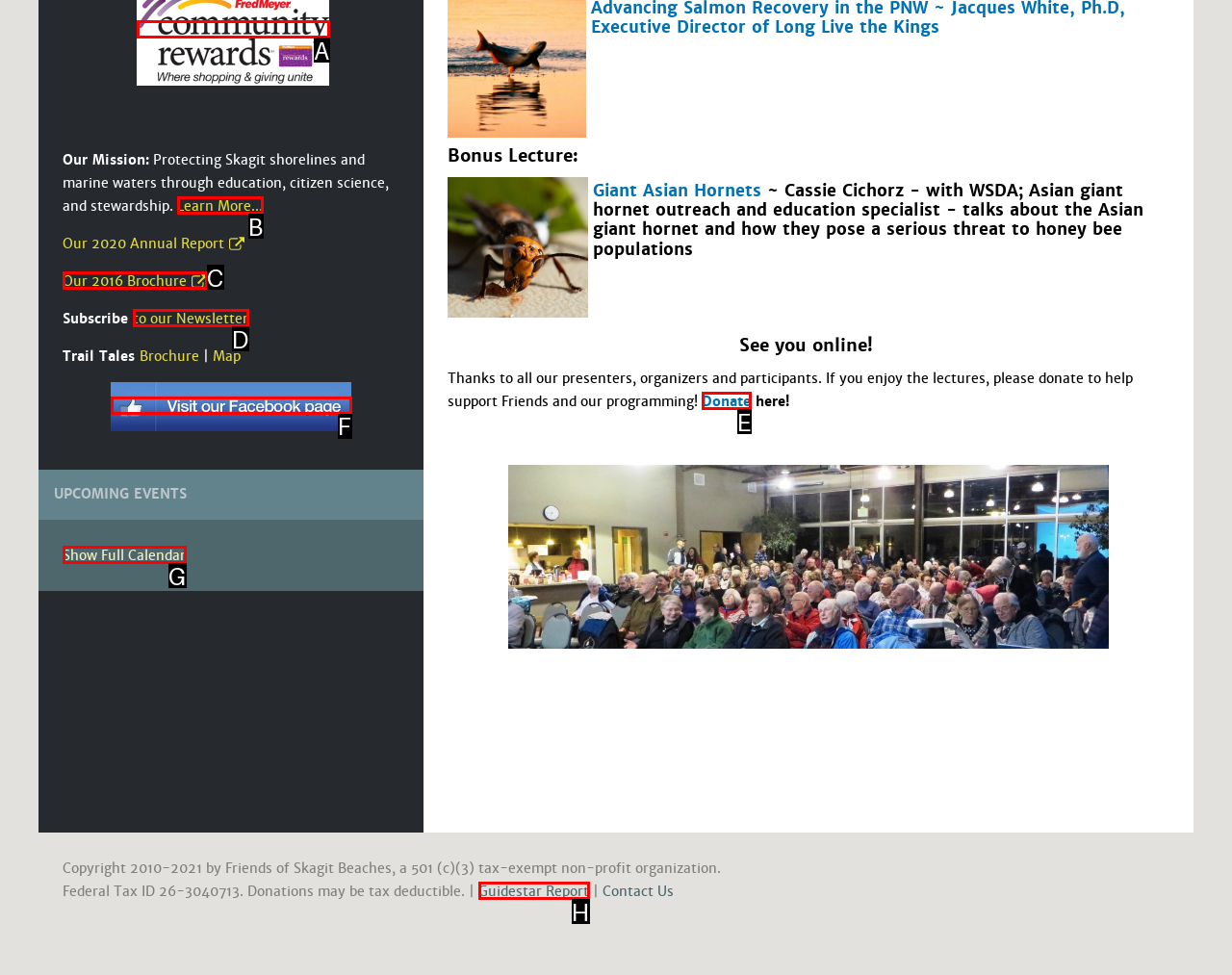Identify the matching UI element based on the description: Our 2016 Brochure
Reply with the letter from the available choices.

C